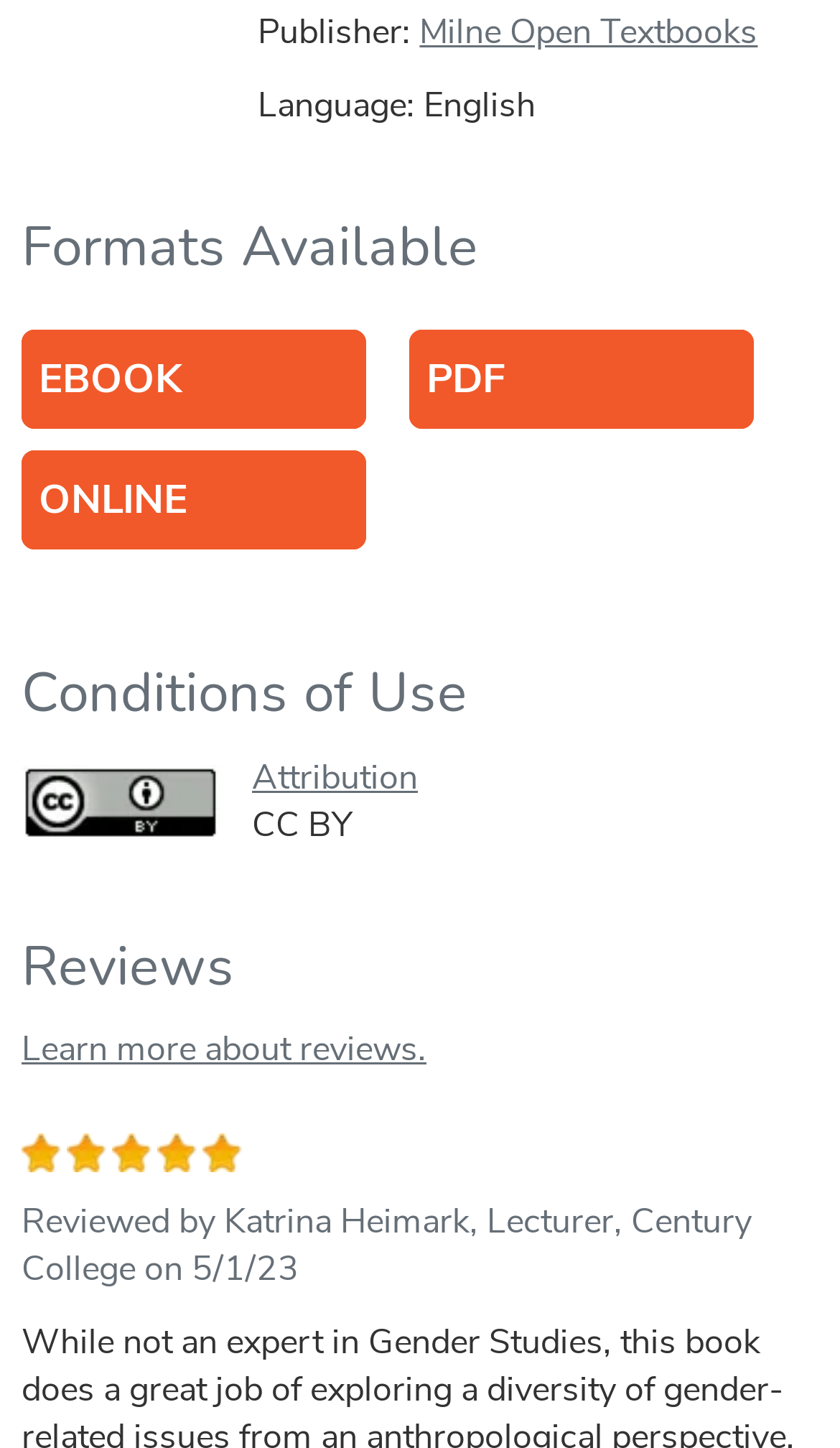Who reviewed the textbook on 5/1/23?
Examine the image and give a concise answer in one word or a short phrase.

Katrina Heimark